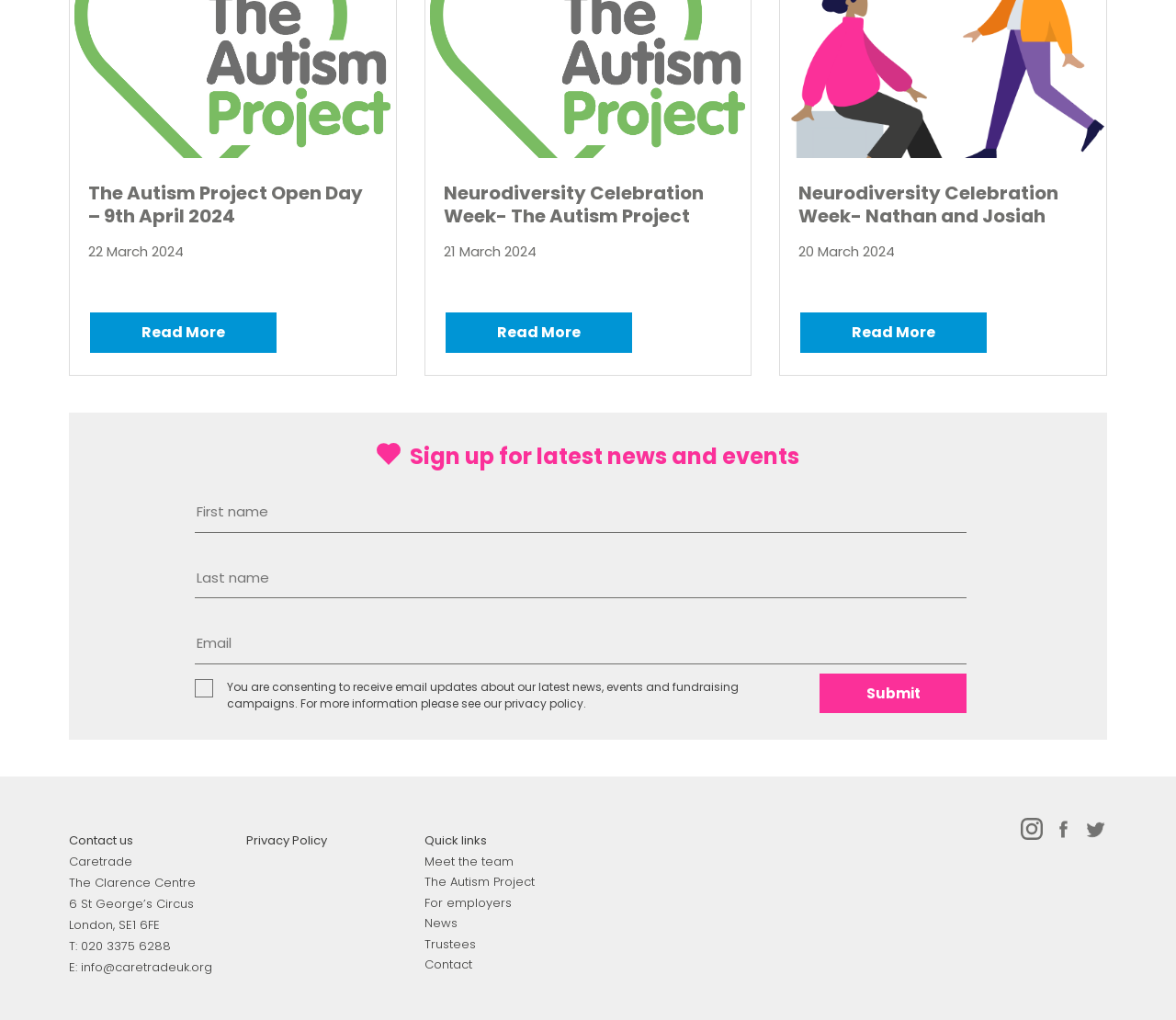Please locate the bounding box coordinates of the element that needs to be clicked to achieve the following instruction: "Click the 'Submit' button". The coordinates should be four float numbers between 0 and 1, i.e., [left, top, right, bottom].

[0.697, 0.66, 0.822, 0.699]